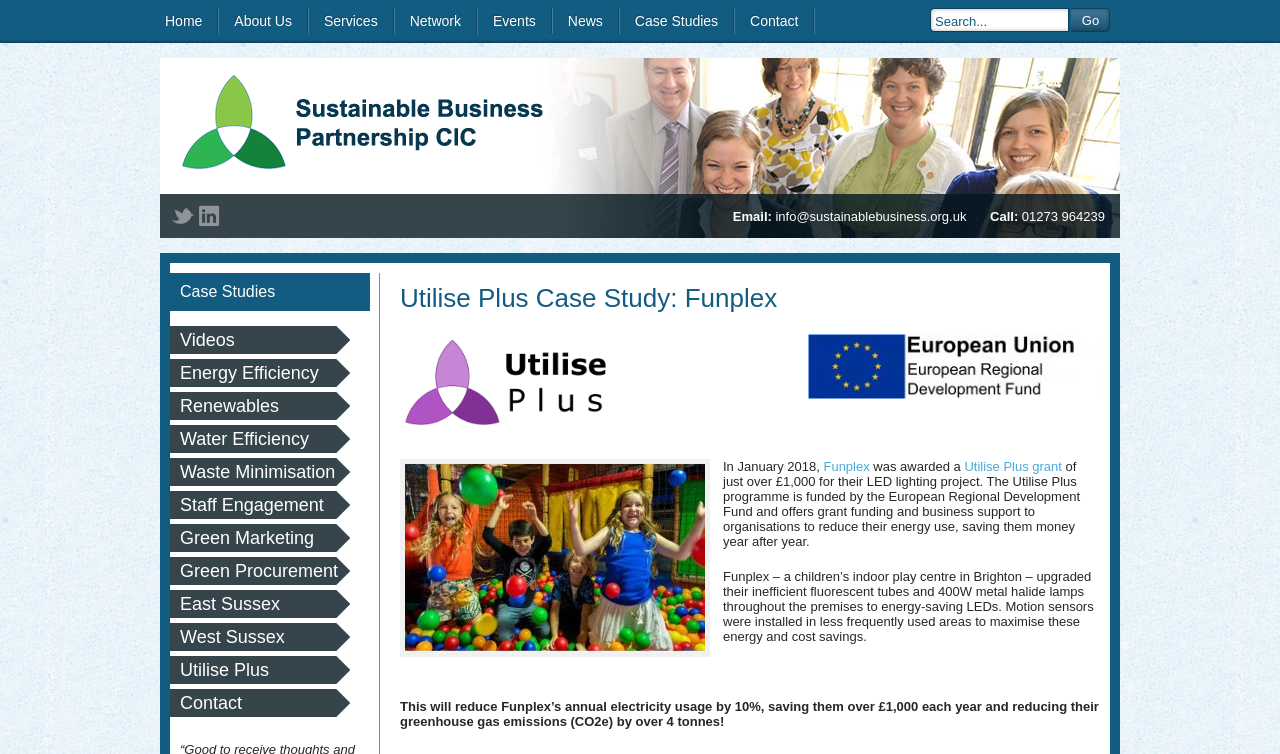Given the element description, predict the bounding box coordinates in the format (top-left x, top-left y, bottom-right x, bottom-right y). Make sure all values are between 0 and 1. Here is the element description: Utilise Plus grant

[0.753, 0.609, 0.83, 0.629]